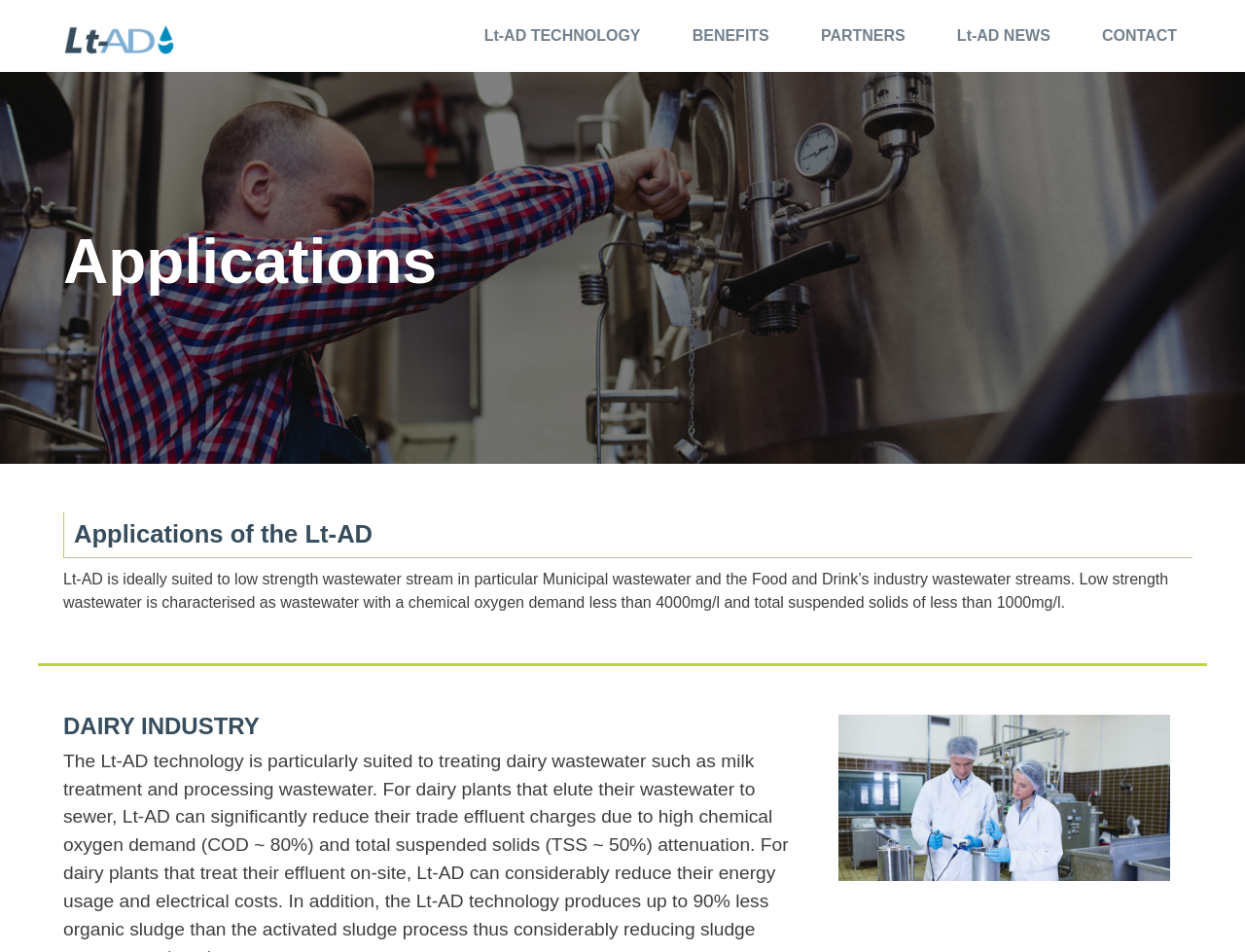Offer a thorough description of the webpage.

The webpage is about Low Temperature Anaerobic Digestion (Lt-AD) applications. At the top left corner, there is a logo of Low Temperature Anaerobic Digestion. On the top right side, there are four links: CONTACT, Lt-AD NEWS, PARTNERS, and BENEFITS, listed from right to left. Next to the logo, there is a link to Lt-AD TECHNOLOGY. 

Below the logo, there is a title "Applications" in a prominent position. The main content of the webpage is an article that starts with a heading "Applications of the Lt-AD". This heading is followed by a paragraph of text that describes the suitability of Lt-AD for low strength wastewater streams, particularly in municipal wastewater and the food and drink industry. 

Further down, there is a subheading "DAIRY INDUSTRY" followed by an image that illustrates Lt-AD application in the dairy industry. The image is positioned below the subheading and takes up a significant portion of the page.